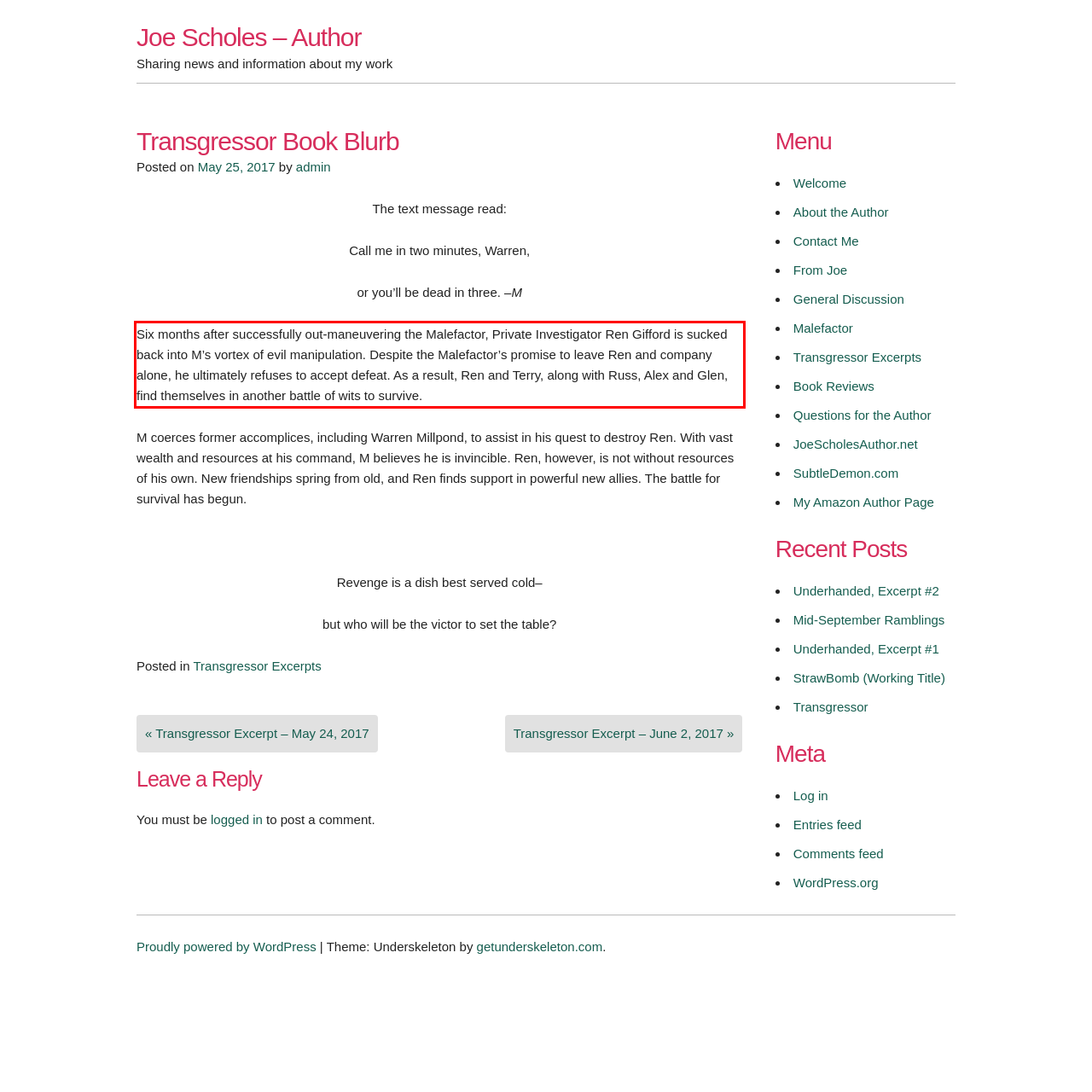Analyze the red bounding box in the provided webpage screenshot and generate the text content contained within.

Six months after successfully out-maneuvering the Malefactor, Private Investigator Ren Gifford is sucked back into M’s vortex of evil manipulation. Despite the Malefactor’s promise to leave Ren and company alone, he ultimately refuses to accept defeat. As a result, Ren and Terry, along with Russ, Alex and Glen, find themselves in another battle of wits to survive.